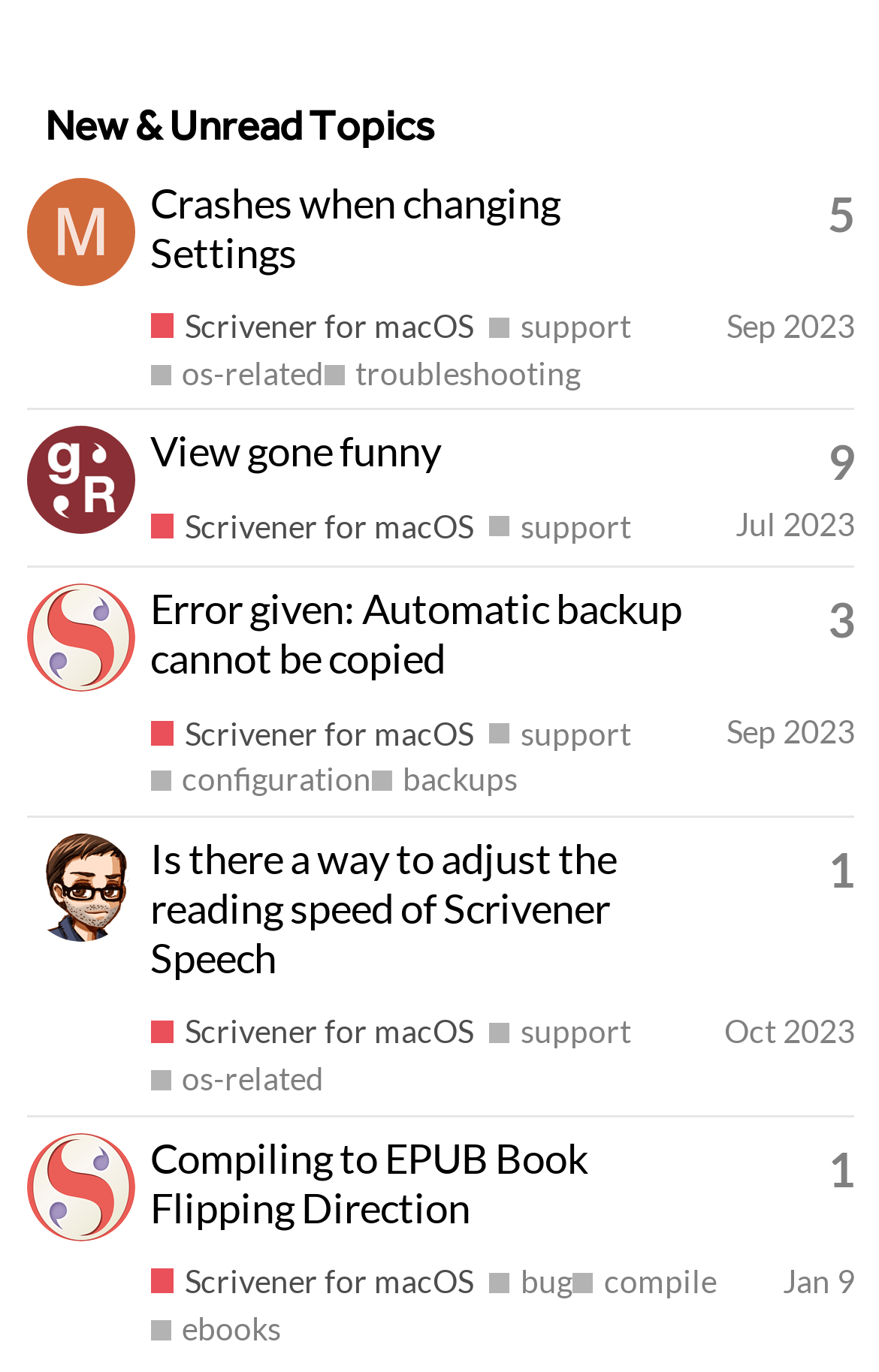Determine the bounding box coordinates of the section to be clicked to follow the instruction: "View profile of 'mql'". The coordinates should be given as four float numbers between 0 and 1, formatted as [left, top, right, bottom].

[0.03, 0.149, 0.153, 0.18]